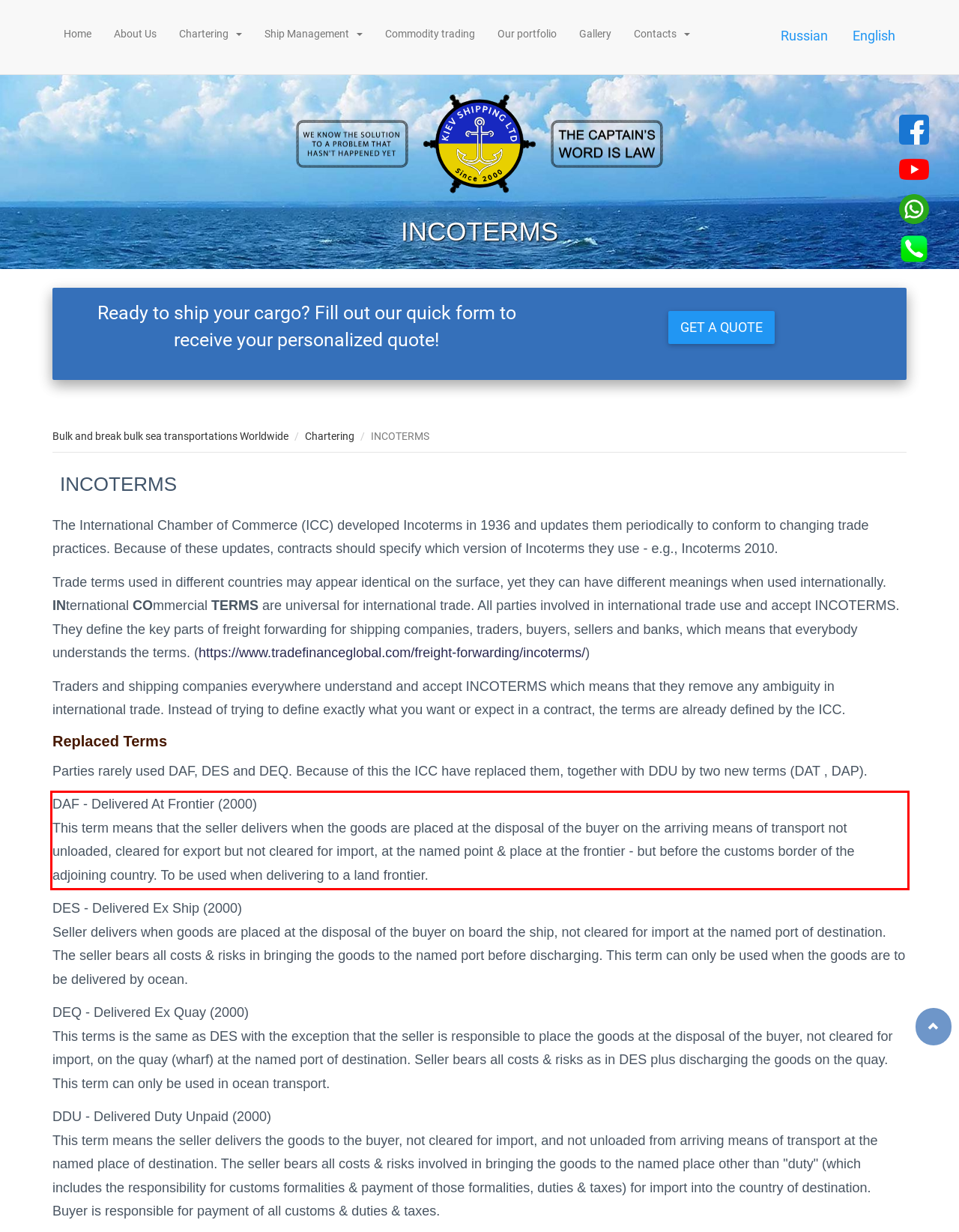With the provided screenshot of a webpage, locate the red bounding box and perform OCR to extract the text content inside it.

DAF - Delivered At Frontier (2000) This term means that the seller delivers when the goods are placed at the disposal of the buyer on the arriving means of transport not unloaded, cleared for export but not cleared for import, at the named point & place at the frontier - but before the customs border of the adjoining country. To be used when delivering to a land frontier.